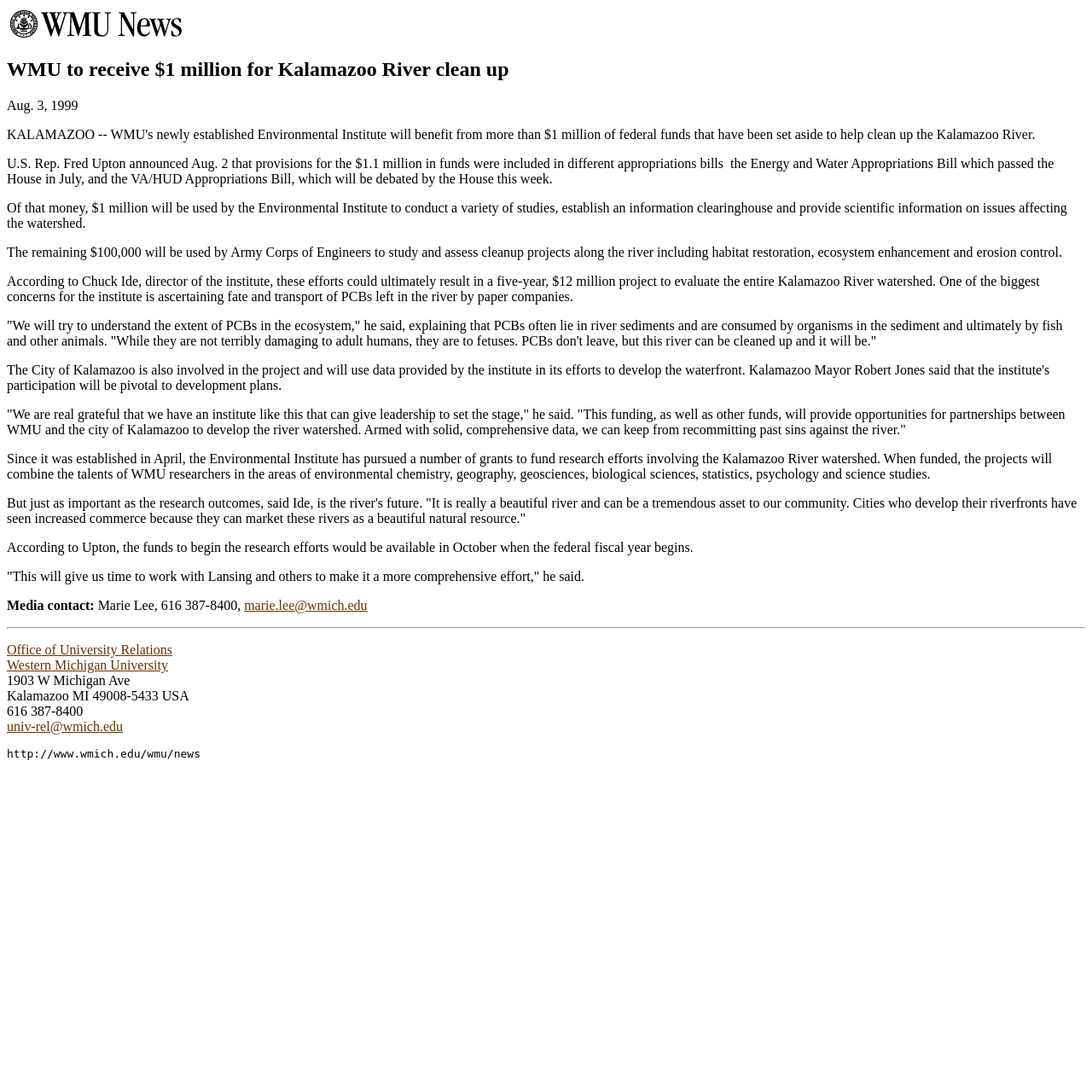Please find the bounding box coordinates in the format (top-left x, top-left y, bottom-right x, bottom-right y) for the given element description. Ensure the coordinates are floating point numbers between 0 and 1. Description: hello@stranger-collective.com

None